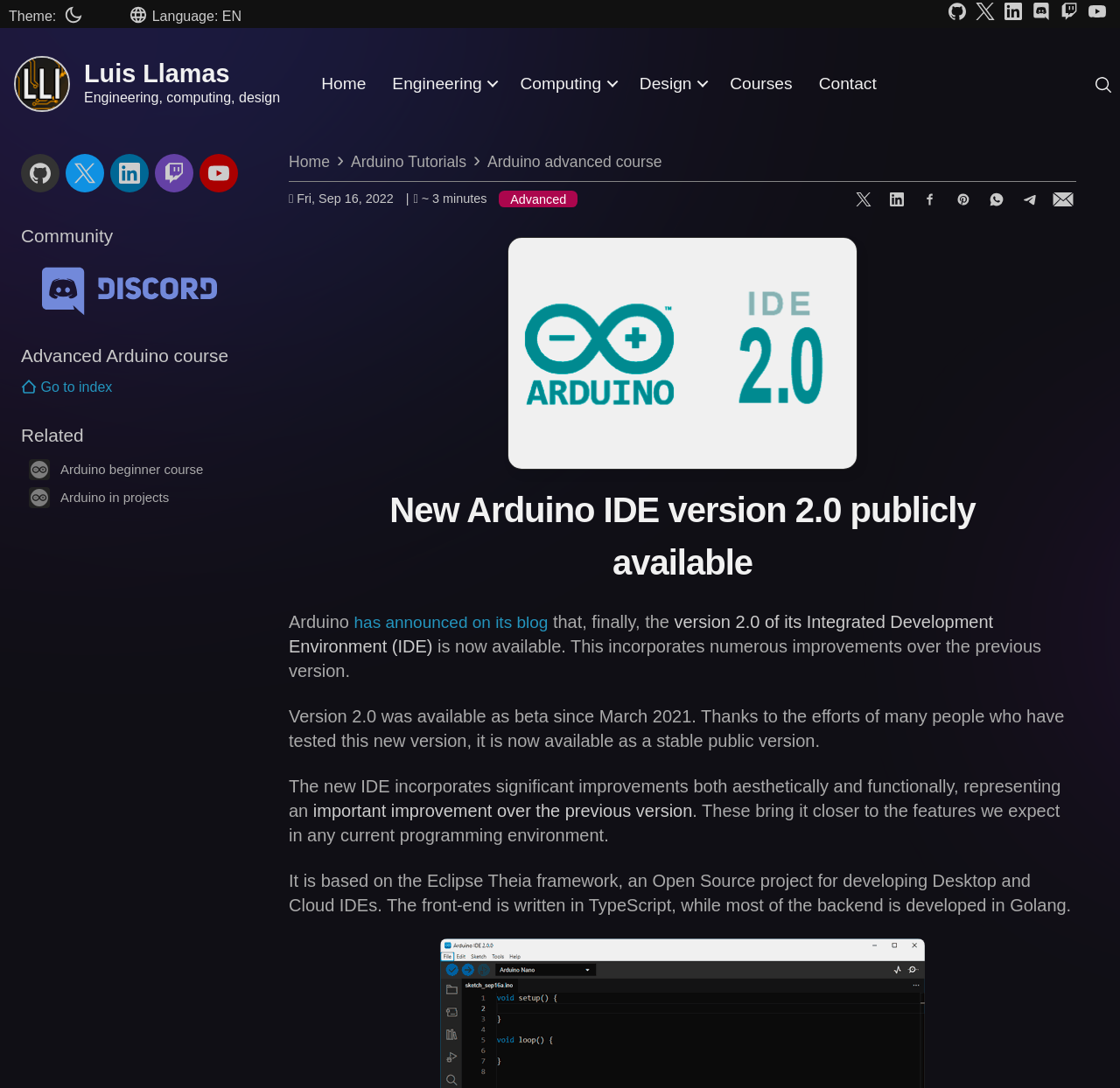Determine the bounding box coordinates of the target area to click to execute the following instruction: "Go to the Arduino IDE 2.0 page."

[0.032, 0.399, 0.238, 0.425]